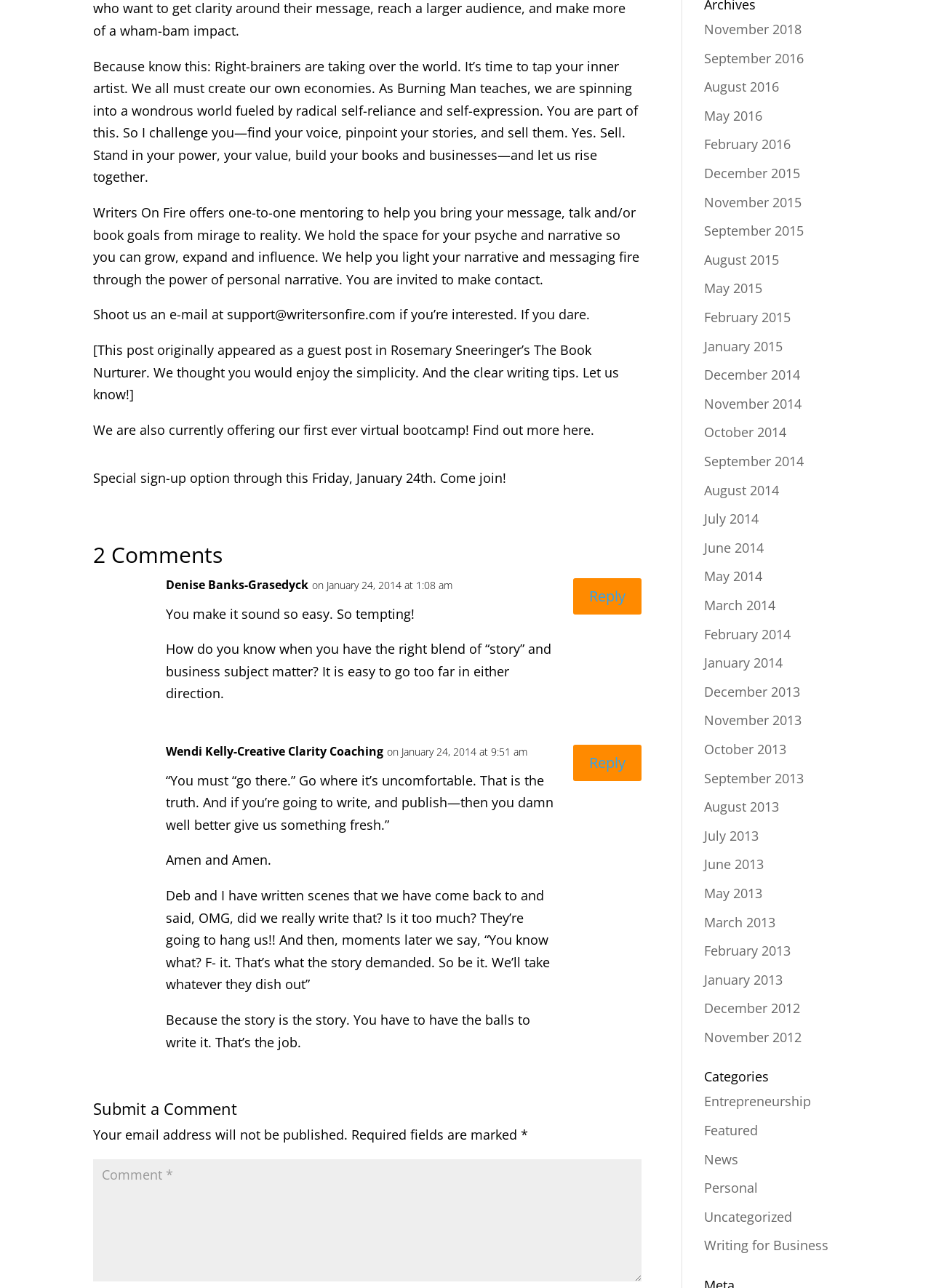Please answer the following question using a single word or phrase: 
What is the purpose of the 'Submit a Comment' section?

To allow users to leave comments